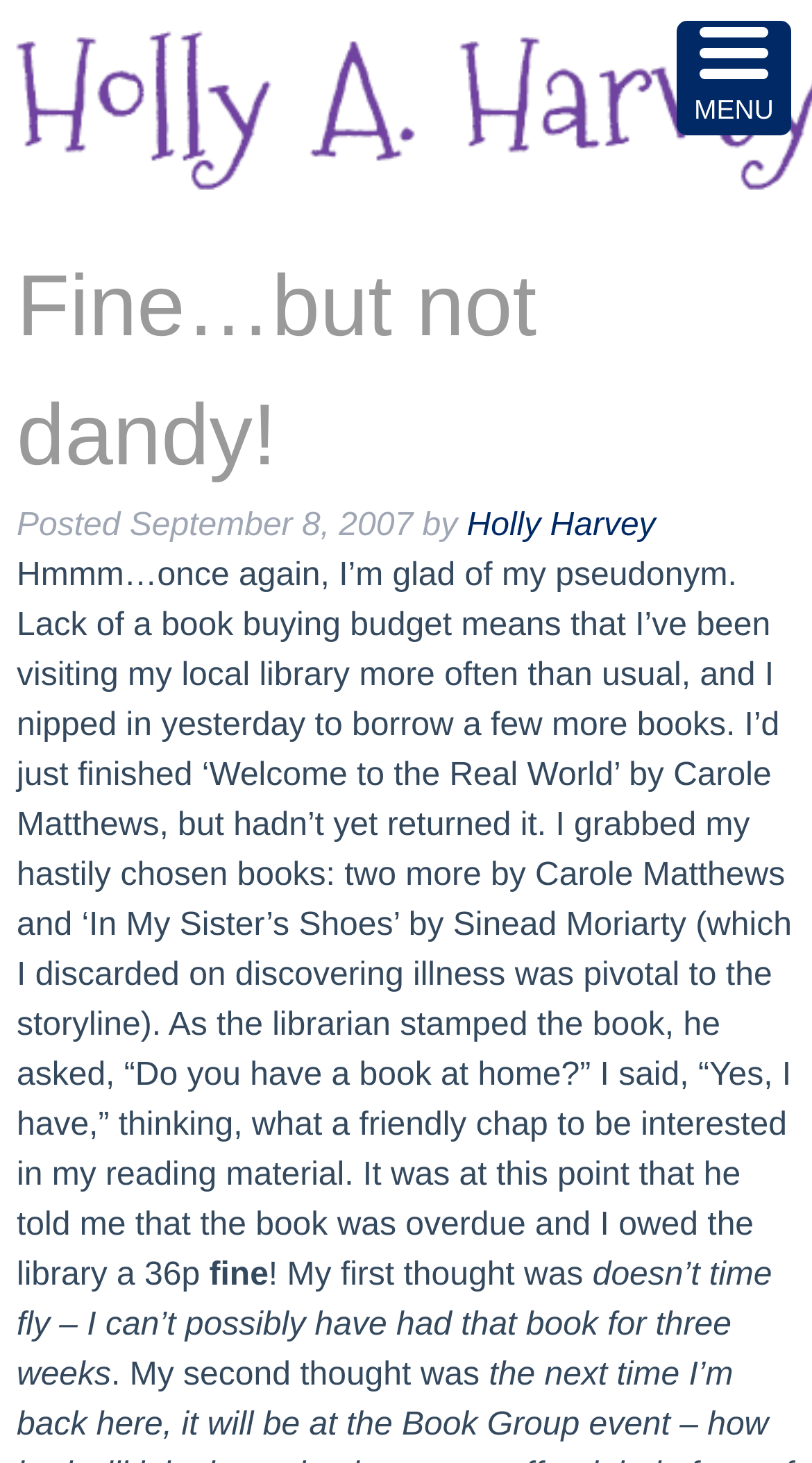From the image, can you give a detailed response to the question below:
How many books did the author borrow from the library?

The author mentions 'I nipped in yesterday to borrow a few more books' in the post, indicating that they borrowed multiple books, but the exact number is not specified.